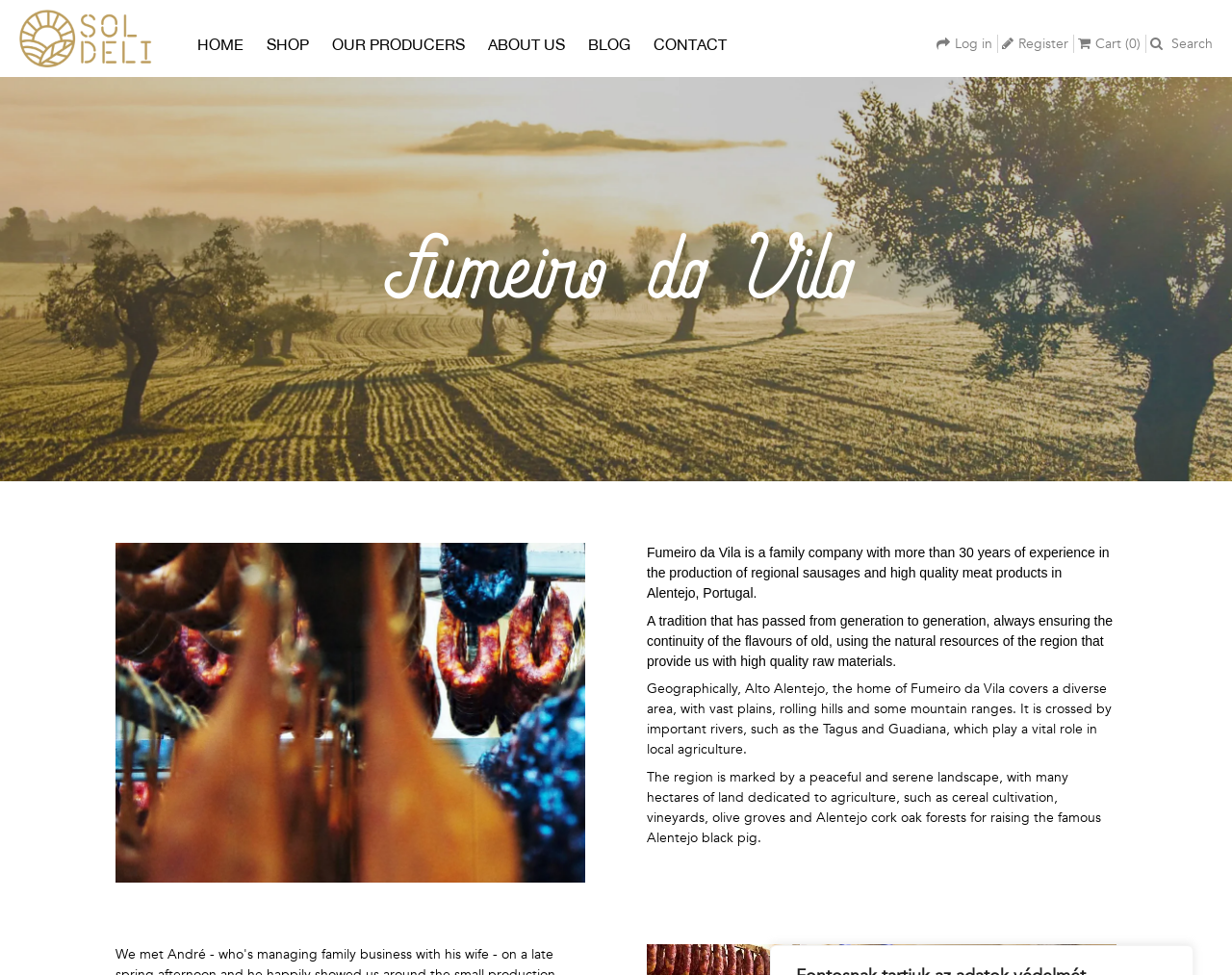How long has Fumeiro da Vila been in operation?
From the image, respond with a single word or phrase.

More than 30 years